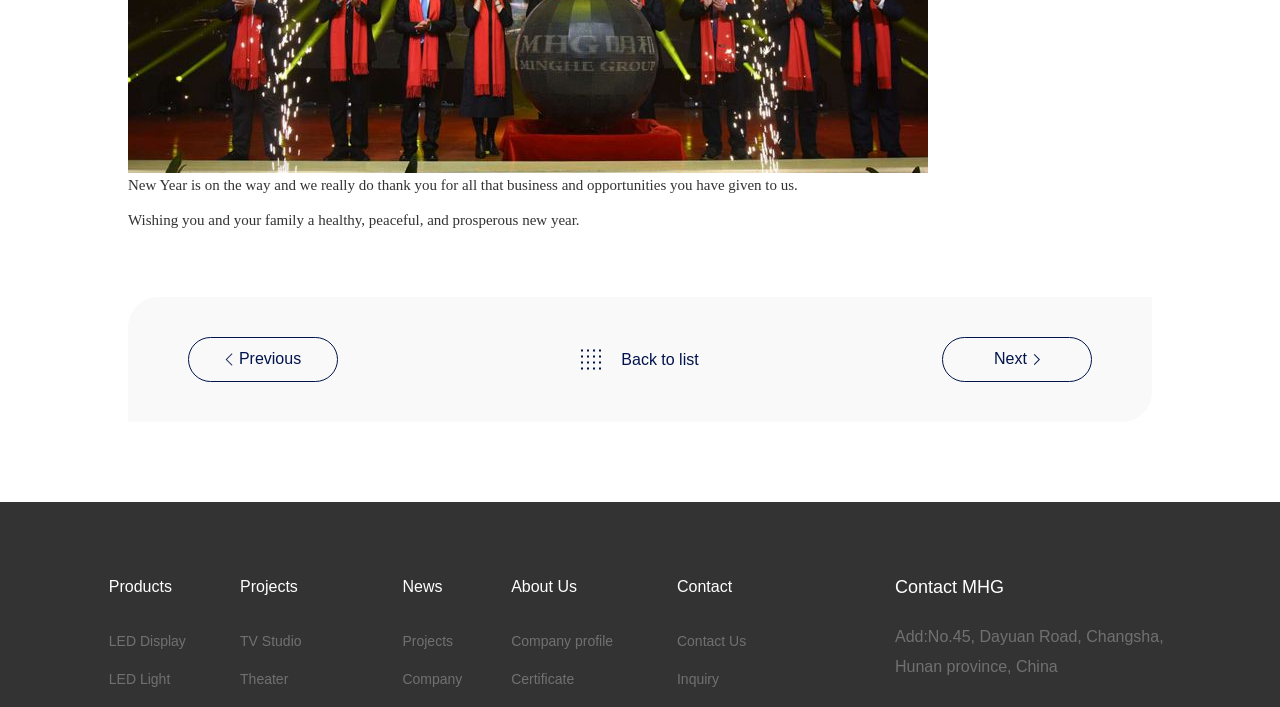Determine the coordinates of the bounding box that should be clicked to complete the instruction: "Contact MHG". The coordinates should be represented by four float numbers between 0 and 1: [left, top, right, bottom].

[0.699, 0.816, 0.784, 0.844]